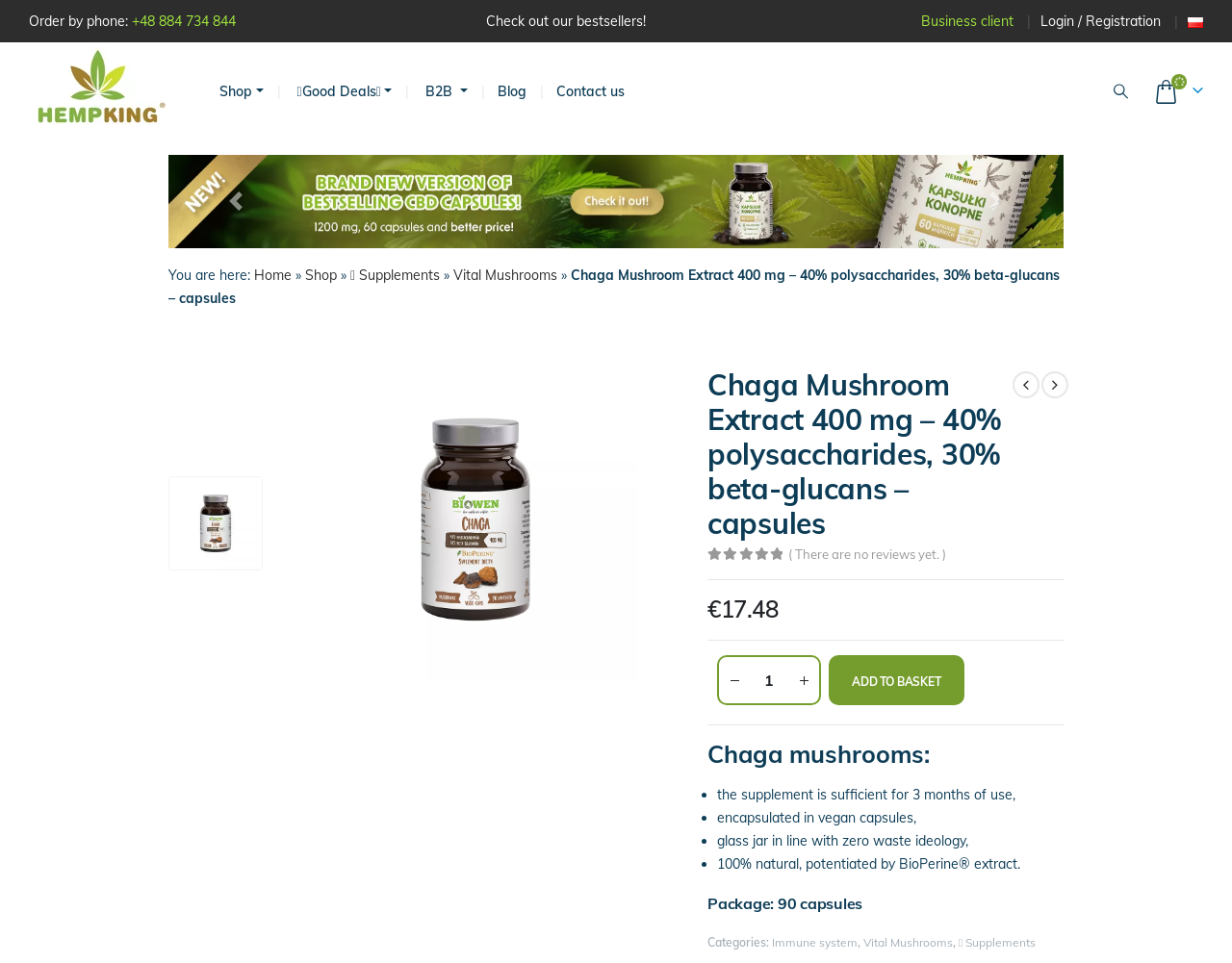Find the primary header on the webpage and provide its text.

Chaga Mushroom Extract 400 mg – 40% polysaccharides, 30% beta-glucans – capsules